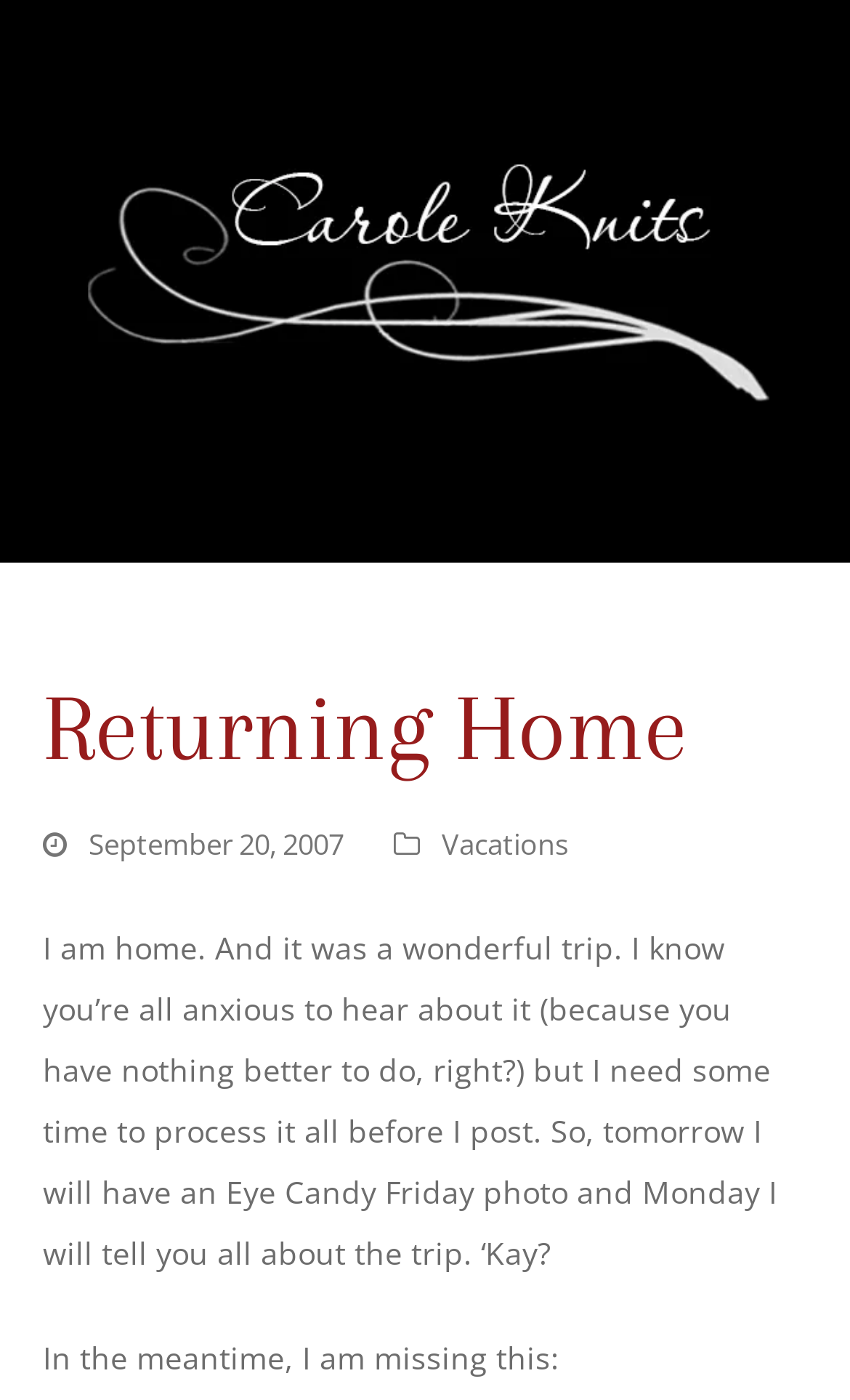What is the blogger planning to post on Monday?
Based on the screenshot, provide a one-word or short-phrase response.

Trip details